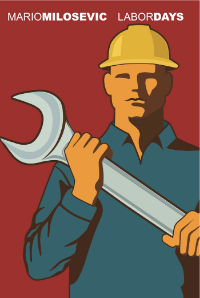Detail every aspect of the image in your description.

The image features a stylized illustration of a muscular worker holding a large wrench, symbolizing labor and craftsmanship. The worker, donning a yellow hard hat and a blue shirt, stands confidently against a striking red background. The upper portion of the image displays the name "MARIO MILOSEVIC" prominently, followed by the title "LABOR DAYS," suggesting a focus on themes of work and persistence. This artwork embodies an appreciation for blue-collar labor and the strength of those who contribute to various industries.